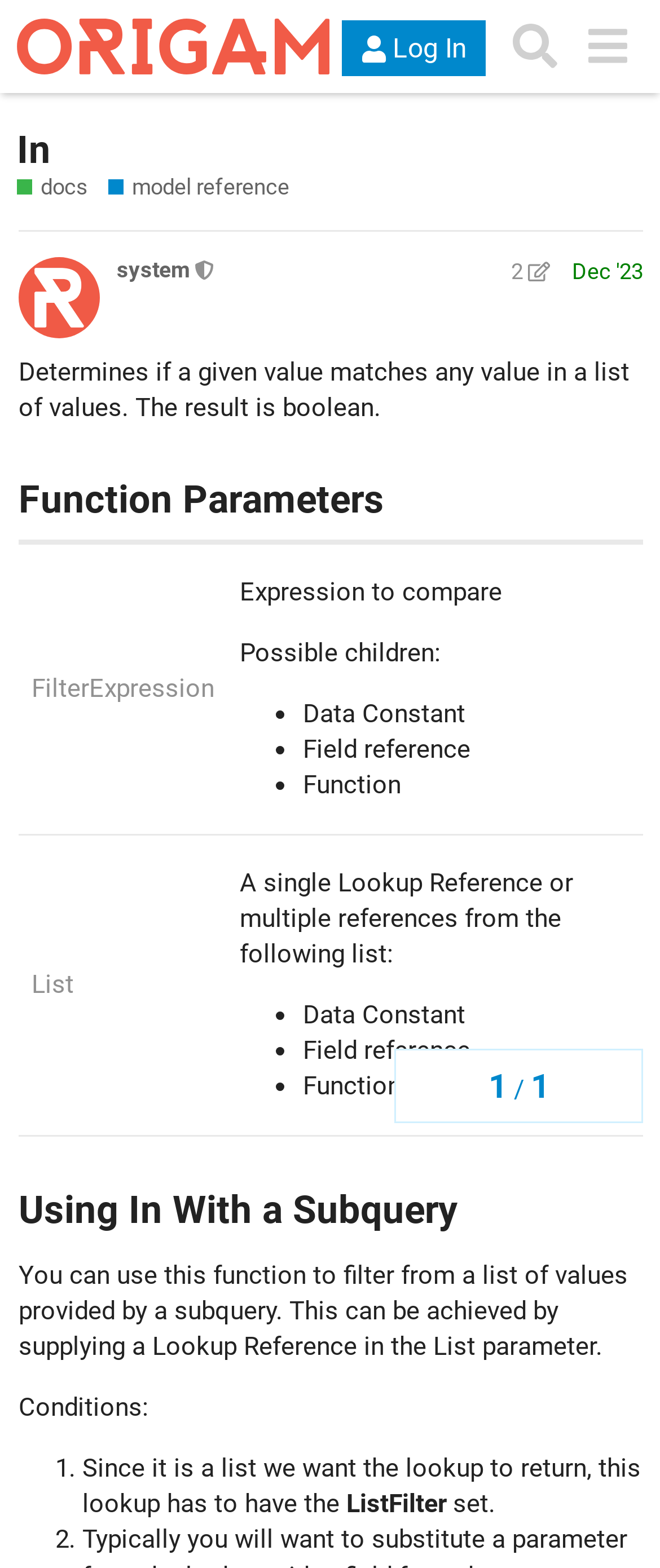Provide the bounding box coordinates of the HTML element this sentence describes: "#2046". The bounding box coordinates consist of four float numbers between 0 and 1, i.e., [left, top, right, bottom].

None